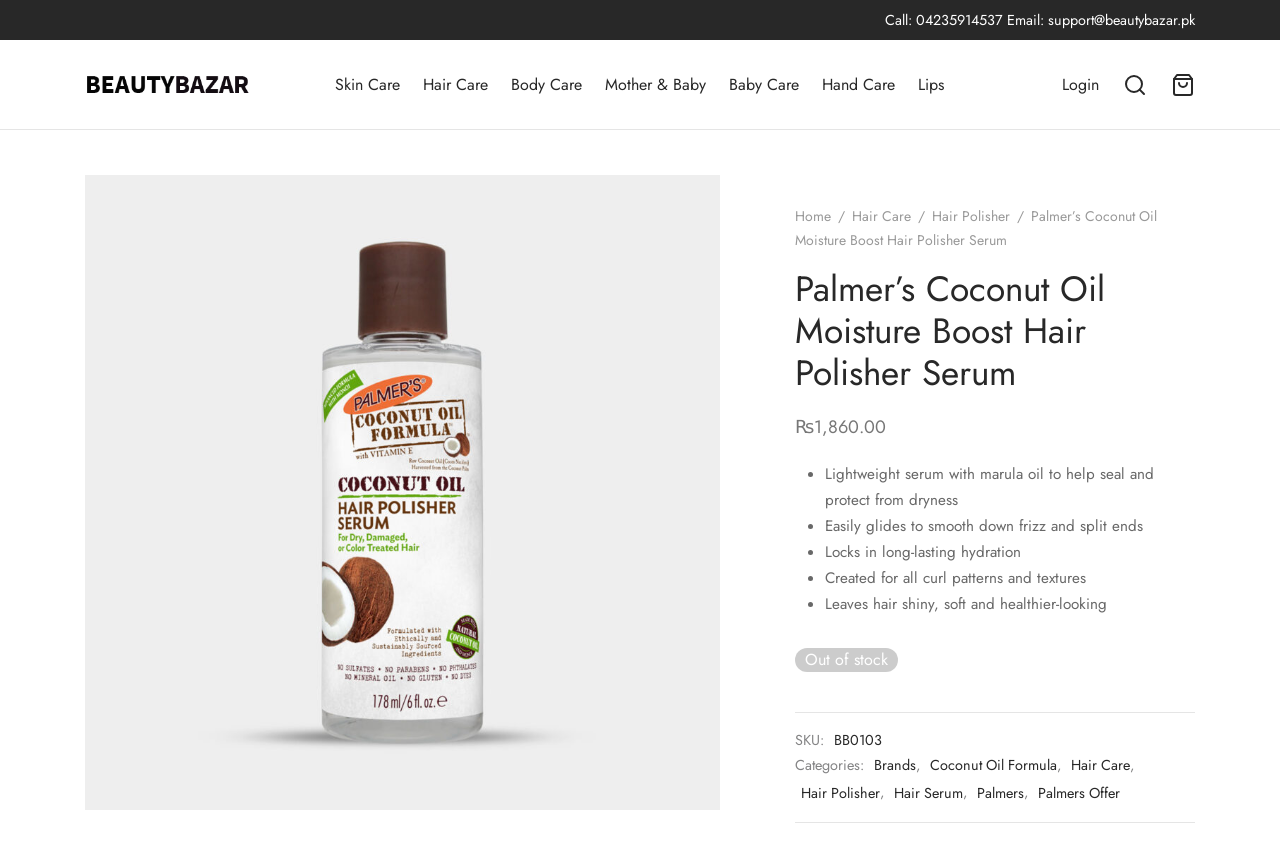Elaborate on the webpage's design and content in a detailed caption.

This webpage is about Palmer's Coconut Oil Moisture Boost Hair Polisher Serum, a hair care product. At the top, there is a navigation bar with links to different categories such as Skin Care, Hair Care, Body Care, and more. On the top right, there are links to login, cart, and a search icon.

Below the navigation bar, there is a breadcrumb navigation showing the path from Home to Hair Care to Hair Polisher to the current product page. The product name, Palmer's Coconut Oil Moisture Boost Hair Polisher Serum, is displayed prominently in a heading.

On the left side of the page, there is a section displaying the product's price, ₹1,860.00, and a list of its features, including being a lightweight serum that helps seal and protect from dryness, smooths down frizz and split ends, locks in long-lasting hydration, and is suitable for all curl patterns and textures.

Below the features list, there is a notice indicating that the product is out of stock. Further down, there is a section displaying the product's SKU, BB0103, and its categories, including Brands, Coconut Oil Formula, Hair Care, Hair Polisher, Hair Serum, Palmers, and Palmers Offer.

Throughout the page, there are several images, including the Beauty Bazar logo, a search icon, and a cart icon.